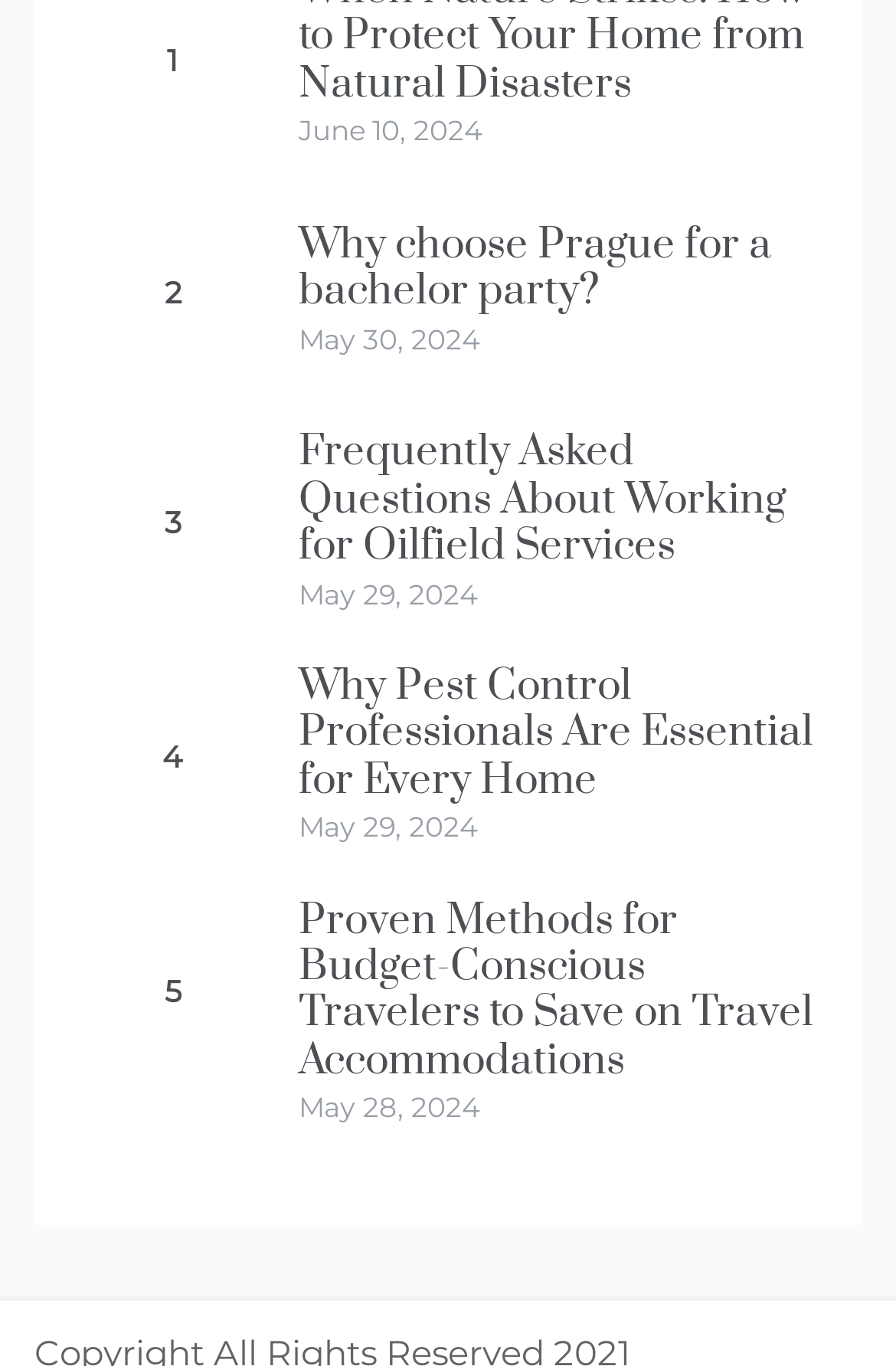Determine the bounding box coordinates for the element that should be clicked to follow this instruction: "Explore the methods for budget-conscious travelers to save on travel accommodations". The coordinates should be given as four float numbers between 0 and 1, in the format [left, top, right, bottom].

[0.09, 0.657, 0.295, 0.792]